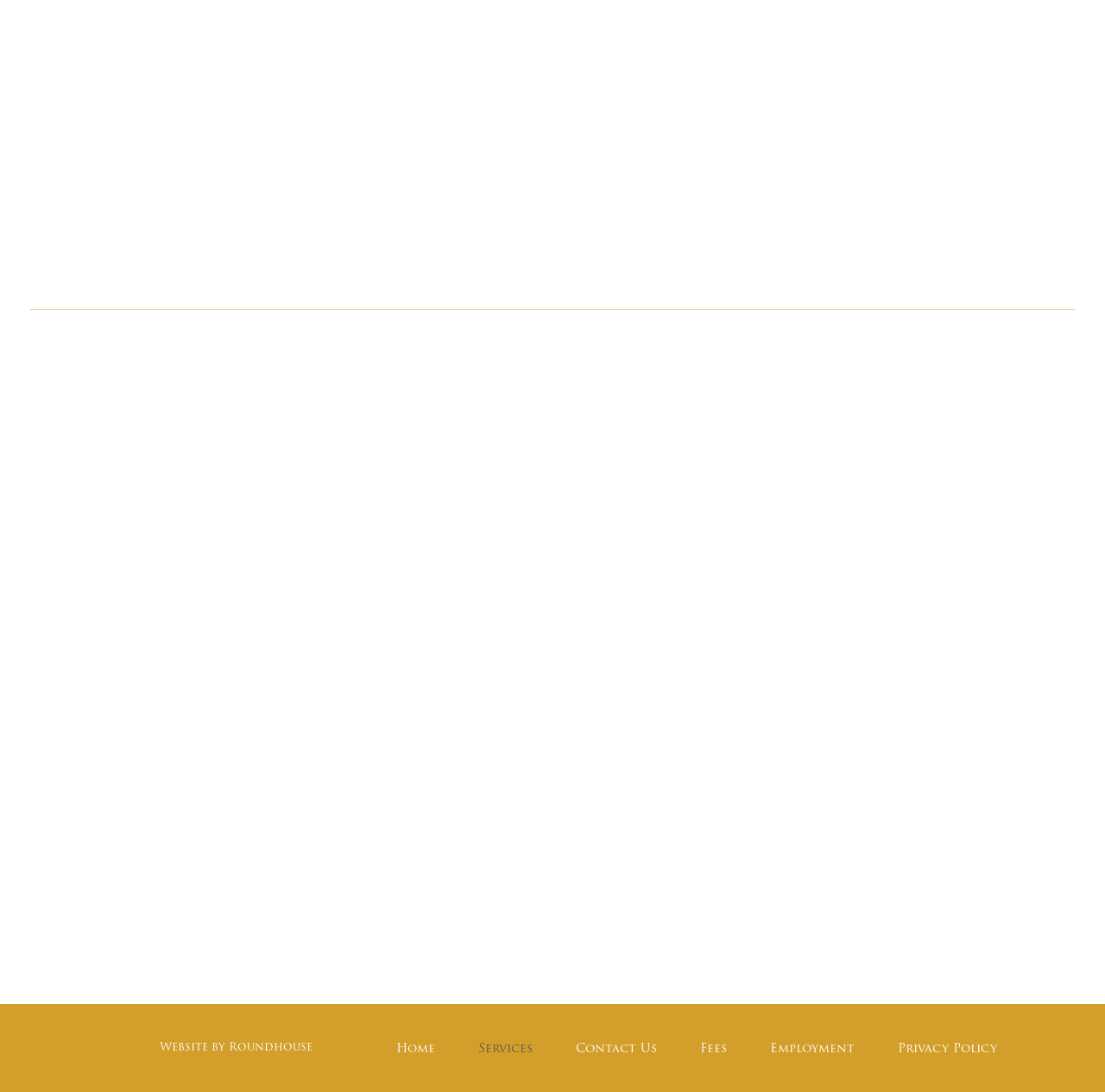What is the purpose of the top-left link?
Refer to the image and give a detailed answer to the question.

The purpose of the top-left link, which has no text, is unknown. It could be a logo or a link to the website's homepage, but without more information, its exact purpose cannot be determined.